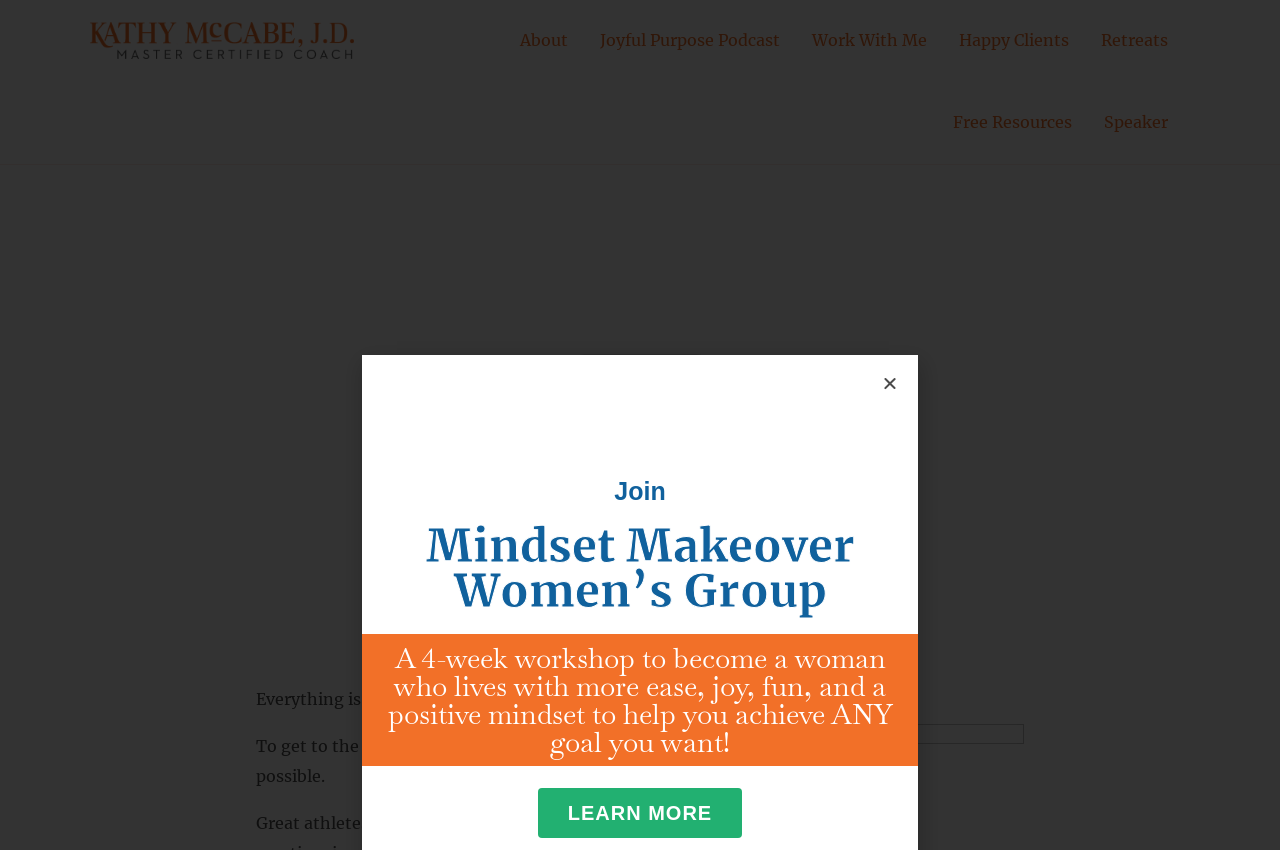Please determine the bounding box coordinates of the area that needs to be clicked to complete this task: 'Check the details of the upcoming retreat'. The coordinates must be four float numbers between 0 and 1, formatted as [left, top, right, bottom].

[0.848, 0.0, 0.925, 0.094]